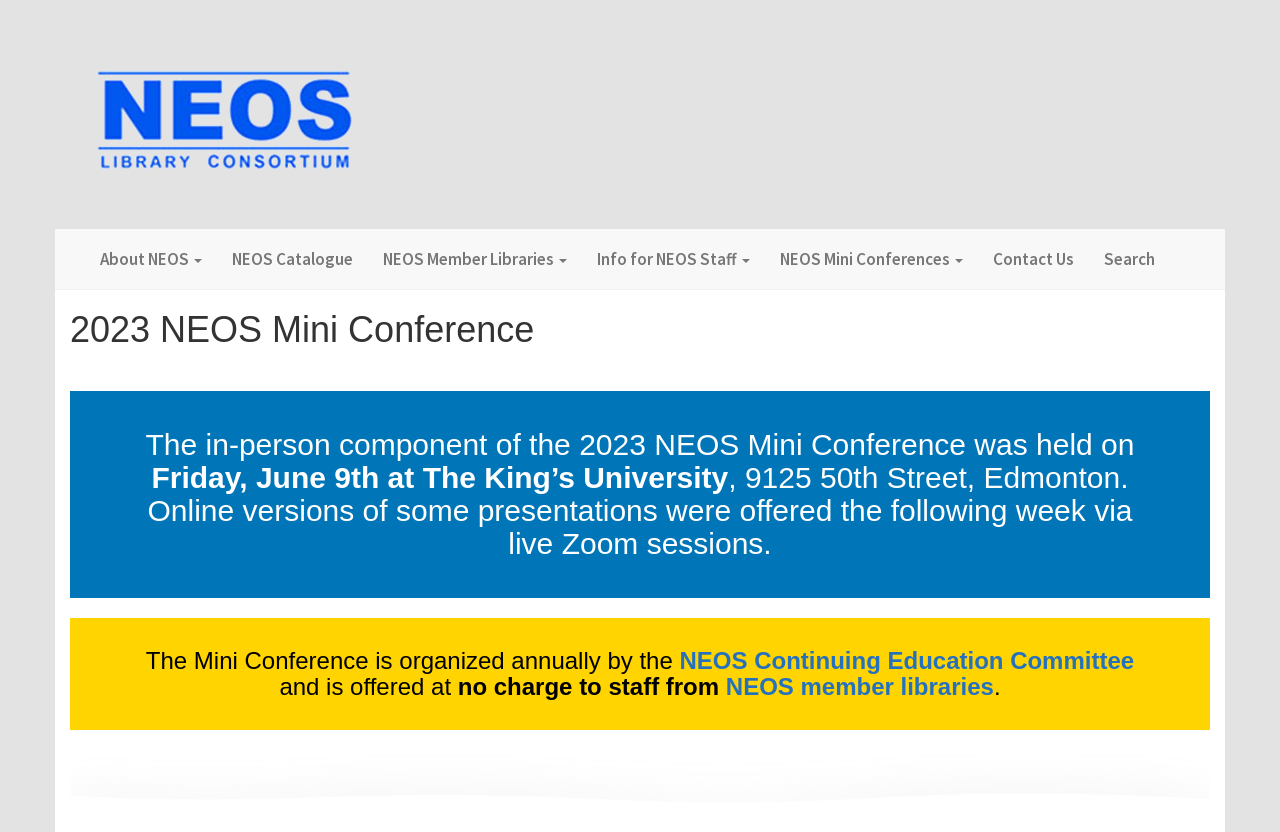Provide a thorough description of the webpage you see.

The webpage is about the 2023 NEOS Mini Conference, which is organized by the NEOS Library Consortium. At the top, there is a heading with the title "NEOS Library Consortium" accompanied by a link and an image with the same name. 

Below the title, there are six links arranged horizontally, including "About NEOS", "NEOS Catalogue", "NEOS Member Libraries", "Info for NEOS Staff", "NEOS Mini Conferences", and "Contact Us", followed by a "Search" link at the far right. 

Further down, there is a section with three headings. The first heading is "2023 NEOS Mini Conference". The second heading provides details about the in-person component of the conference, including the date, location, and online sessions. The third heading explains that the Mini Conference is organized by the NEOS Continuing Education Committee and is free for staff from NEOS member libraries. Within this heading, there are two links: "NEOS Continuing Education Committee" and "NEOS member libraries".